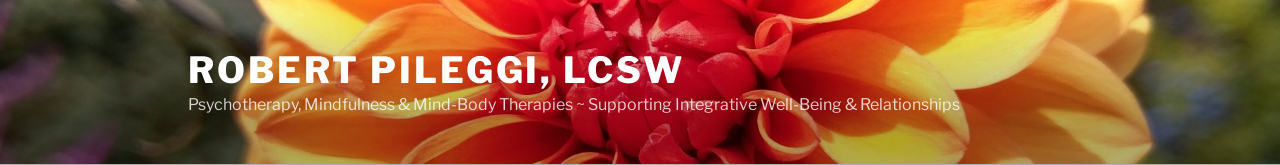What is the theme of Robert Pileggi's therapeutic practice?
Answer the question with a single word or phrase, referring to the image.

Well-being and mindfulness